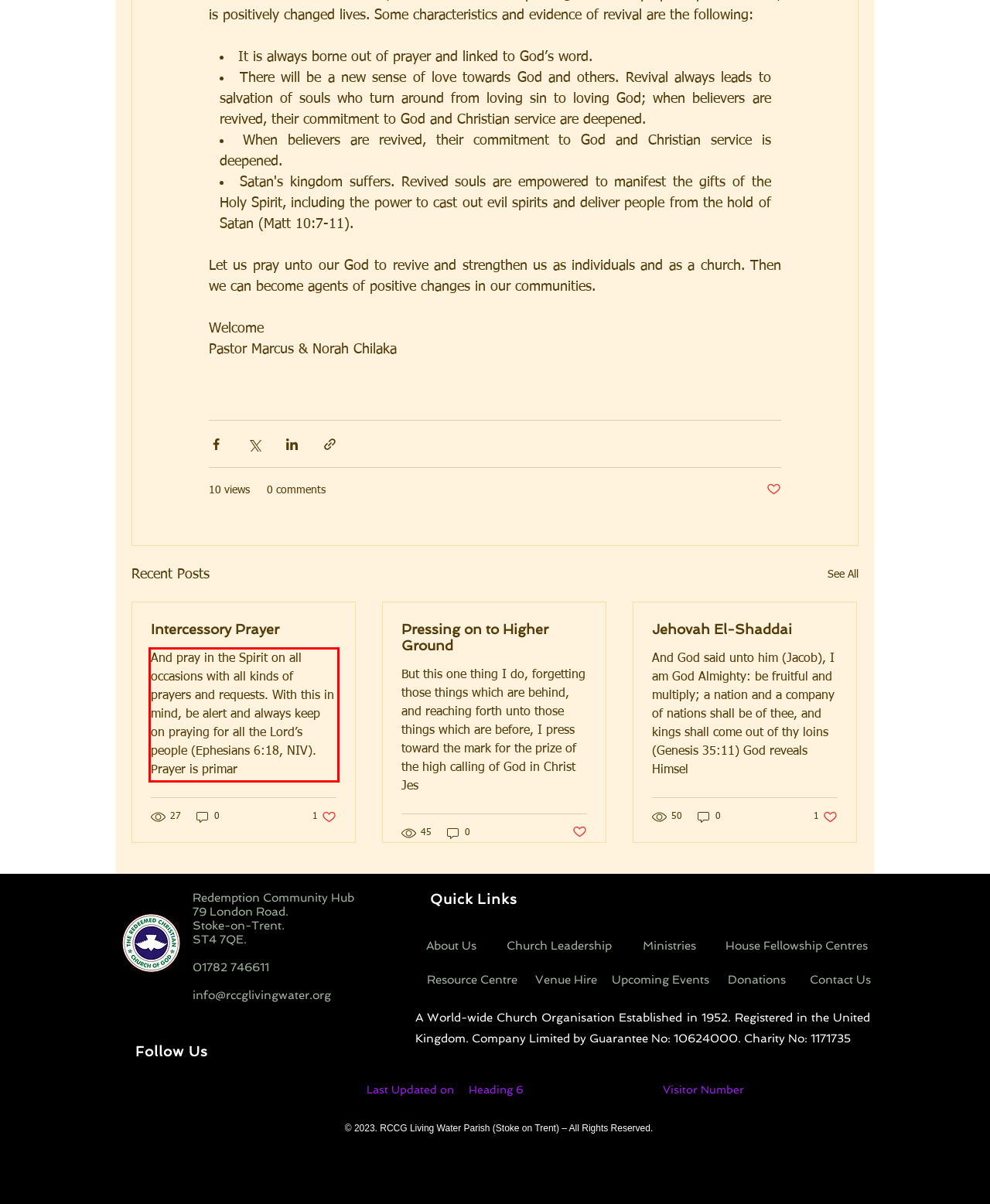In the given screenshot, locate the red bounding box and extract the text content from within it.

And pray in the Spirit on all occasions with all kinds of prayers and requests. With this in mind, be alert and always keep on praying for all the Lord’s people (Ephesians 6:18, NIV). Prayer is primar